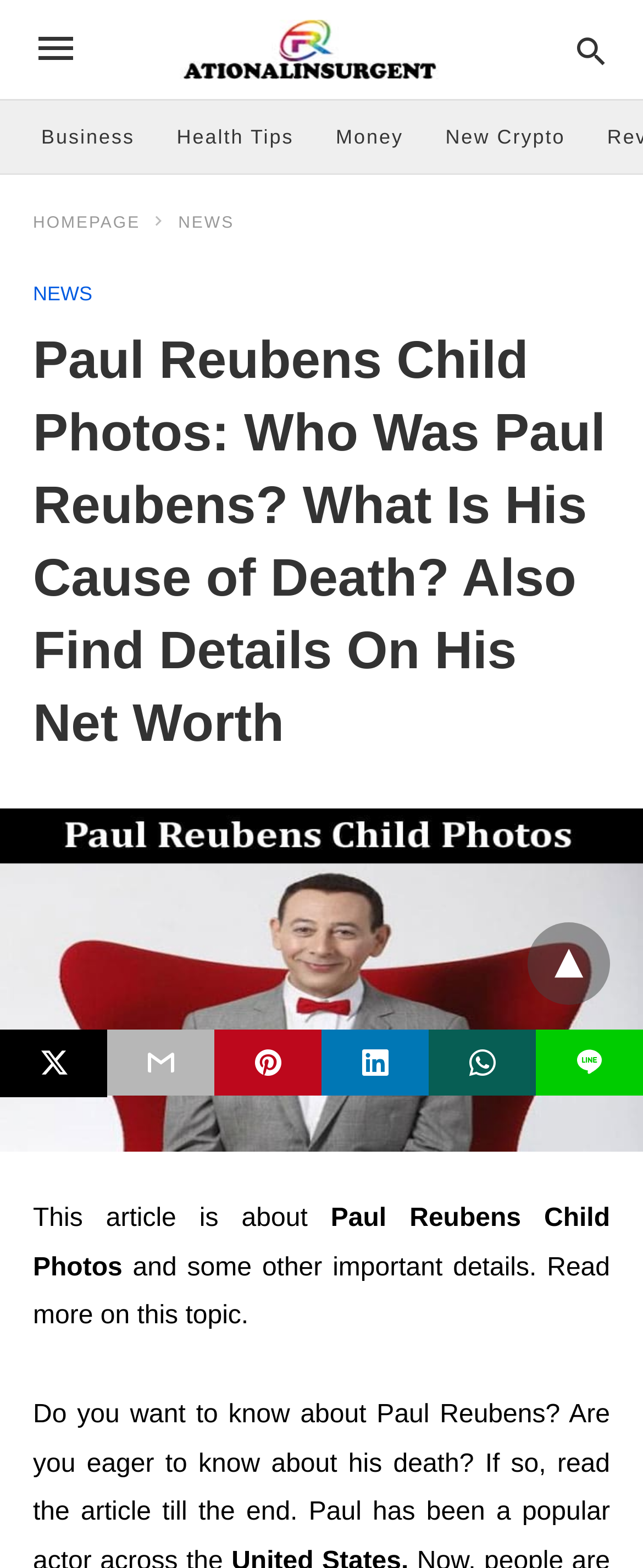Point out the bounding box coordinates of the section to click in order to follow this instruction: "Click on the News link".

[0.277, 0.137, 0.364, 0.148]